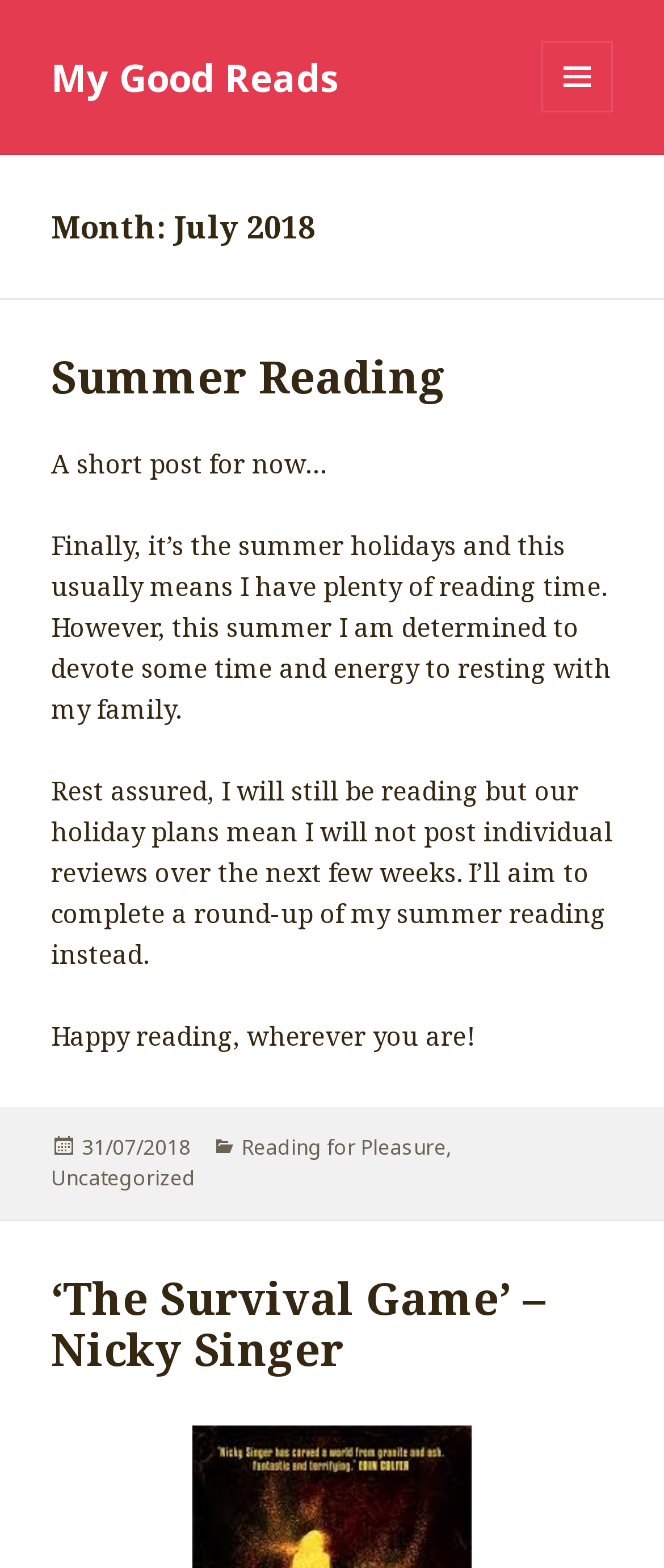Please provide the bounding box coordinate of the region that matches the element description: 31/07/201809/08/2018. Coordinates should be in the format (top-left x, top-left y, bottom-right x, bottom-right y) and all values should be between 0 and 1.

[0.123, 0.722, 0.287, 0.742]